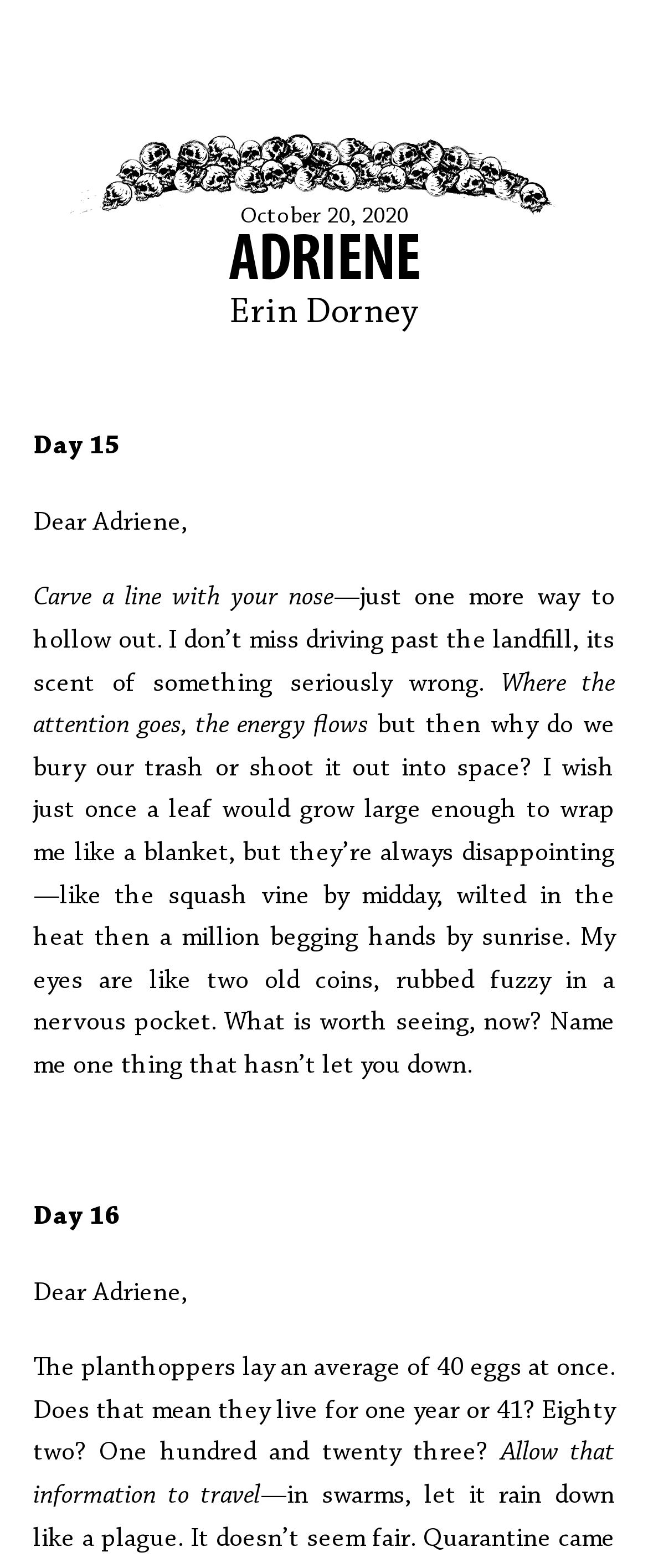Generate a comprehensive description of the webpage content.

The webpage appears to be a blog or journal page, with a focus on poetry or creative writing. At the top left of the page, there is a logo for "HAD :: Adriene" accompanied by a link. Next to the logo, there are three headings: "October 20, 2020", "ADRIENE", and "Erin Dorney", each with a corresponding link.

Below the headings, there are two sections of text, each with a title "Day 15" and "Day 16" respectively. The text in these sections is poetic and descriptive, with phrases such as "Carve a line with your nose—just one more way to hollow out" and "What is worth seeing, now? Name me one thing that hasn’t let you down." The text is arranged in a single column, with each line building upon the previous one to create a sense of flow.

The text is dense and lyrical, with vivid imagery and metaphors. The poet explores themes of nature, identity, and perception, with lines such as "I wish just once a leaf would grow large enough to wrap me like a blanket" and "My eyes are like two old coins, rubbed fuzzy in a nervous pocket." The text also touches on the idea of attention and energy, with the phrase "Where the attention goes, the energy flows" standing out.

Overall, the webpage presents a contemplative and introspective tone, with the poet's words flowing across the page in a stream-of-consciousness style.